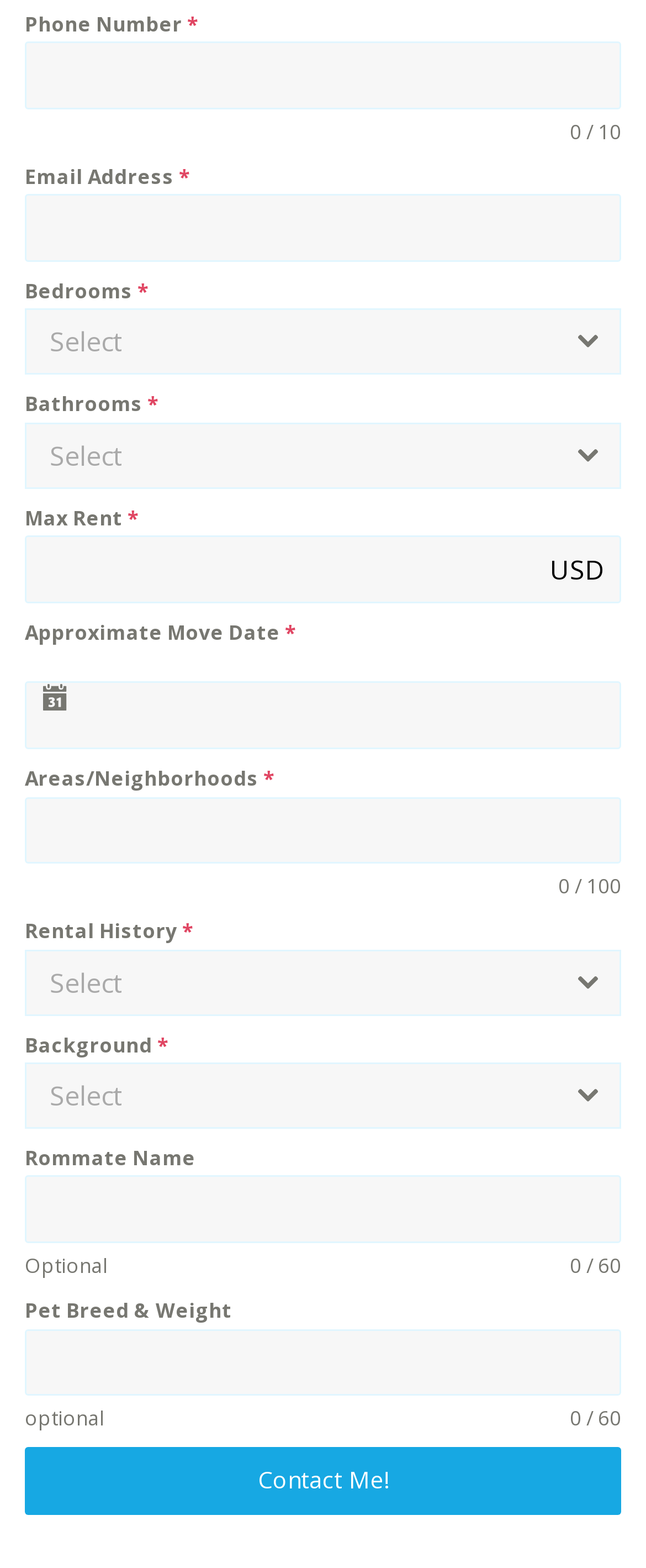Respond to the question below with a single word or phrase:
How many comboboxes are there on the webpage?

4